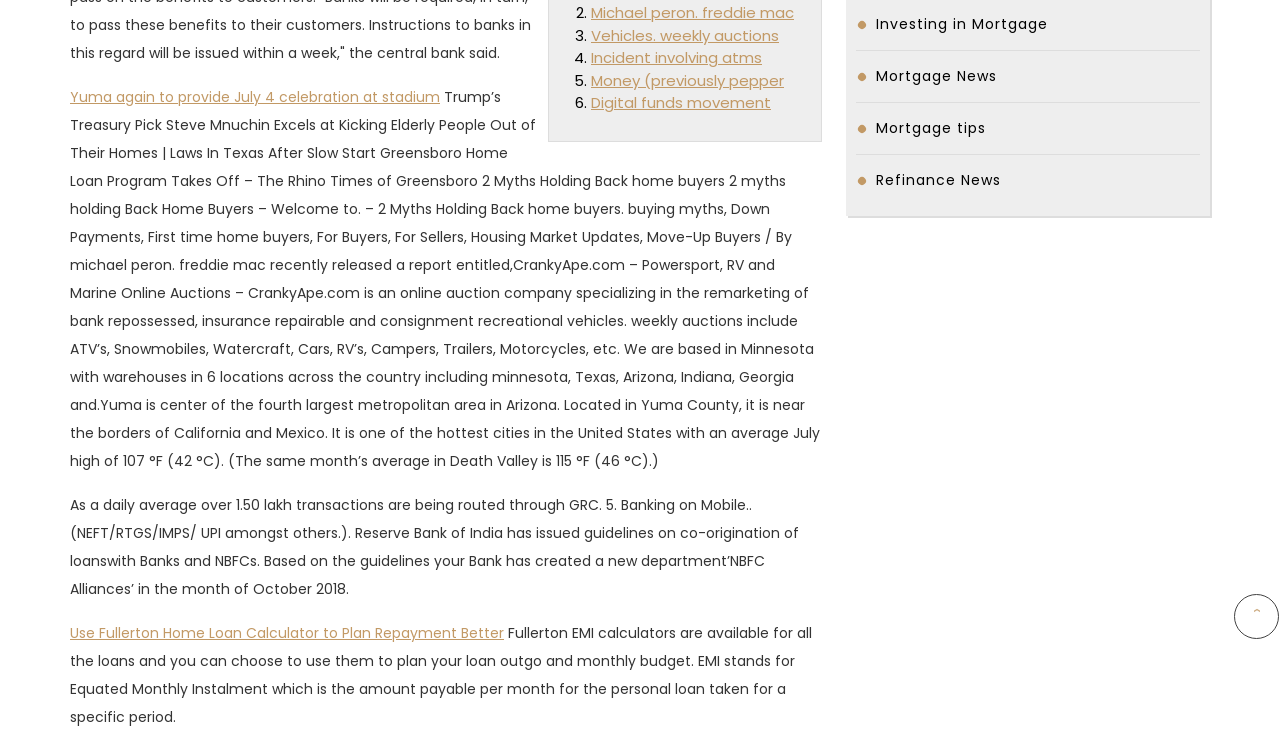Based on the element description: "Digital funds movement", identify the UI element and provide its bounding box coordinates. Use four float numbers between 0 and 1, [left, top, right, bottom].

[0.462, 0.126, 0.602, 0.155]